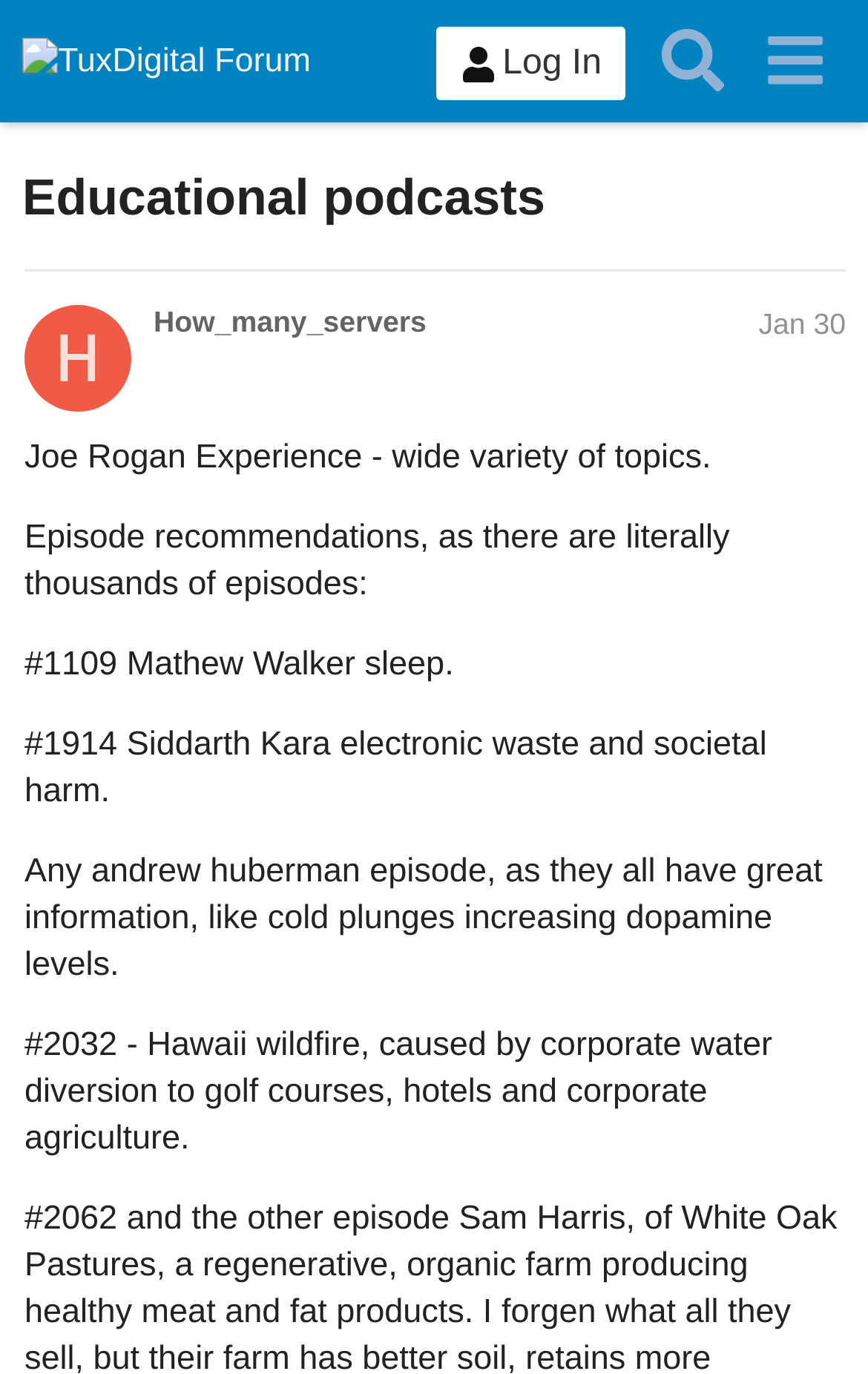How many buttons are in the top navigation bar?
Answer the question with a single word or phrase by looking at the picture.

3